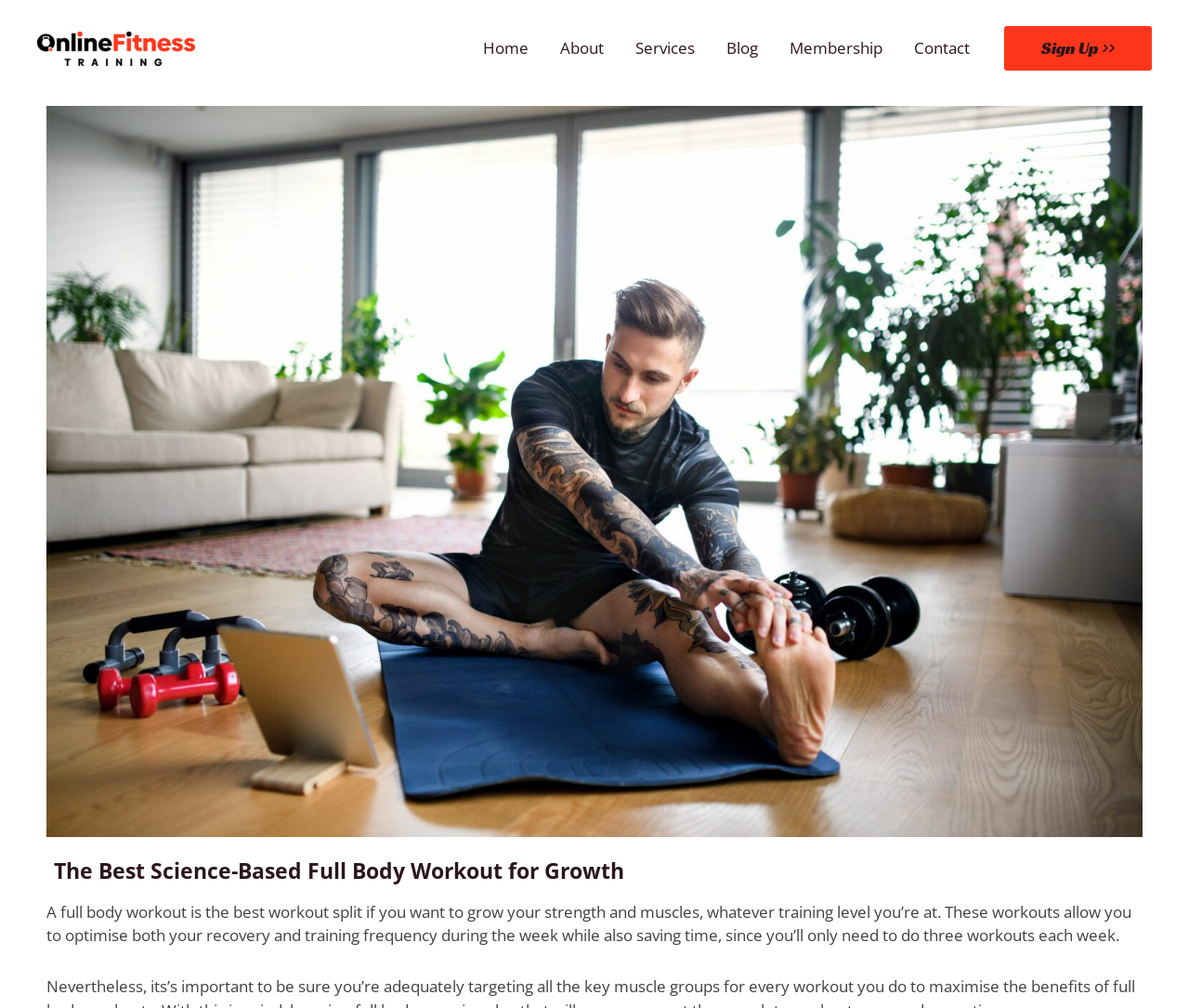What is the navigation menu composed of?
Based on the image content, provide your answer in one word or a short phrase.

Home, About, Services, Blog, Membership, Contact